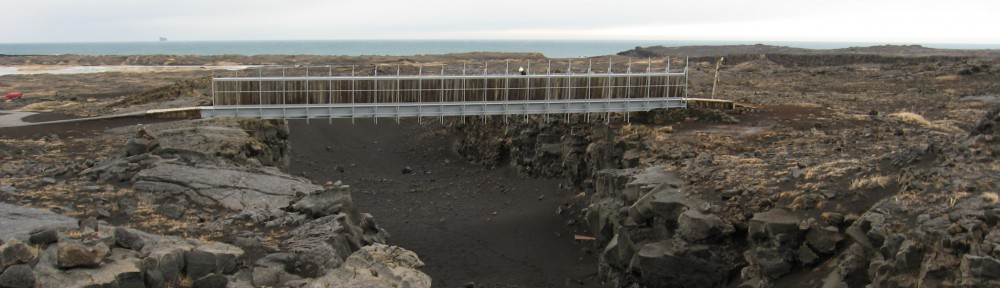What is the material of the bridge's construction?
Look at the image and answer with only one word or phrase.

Steel